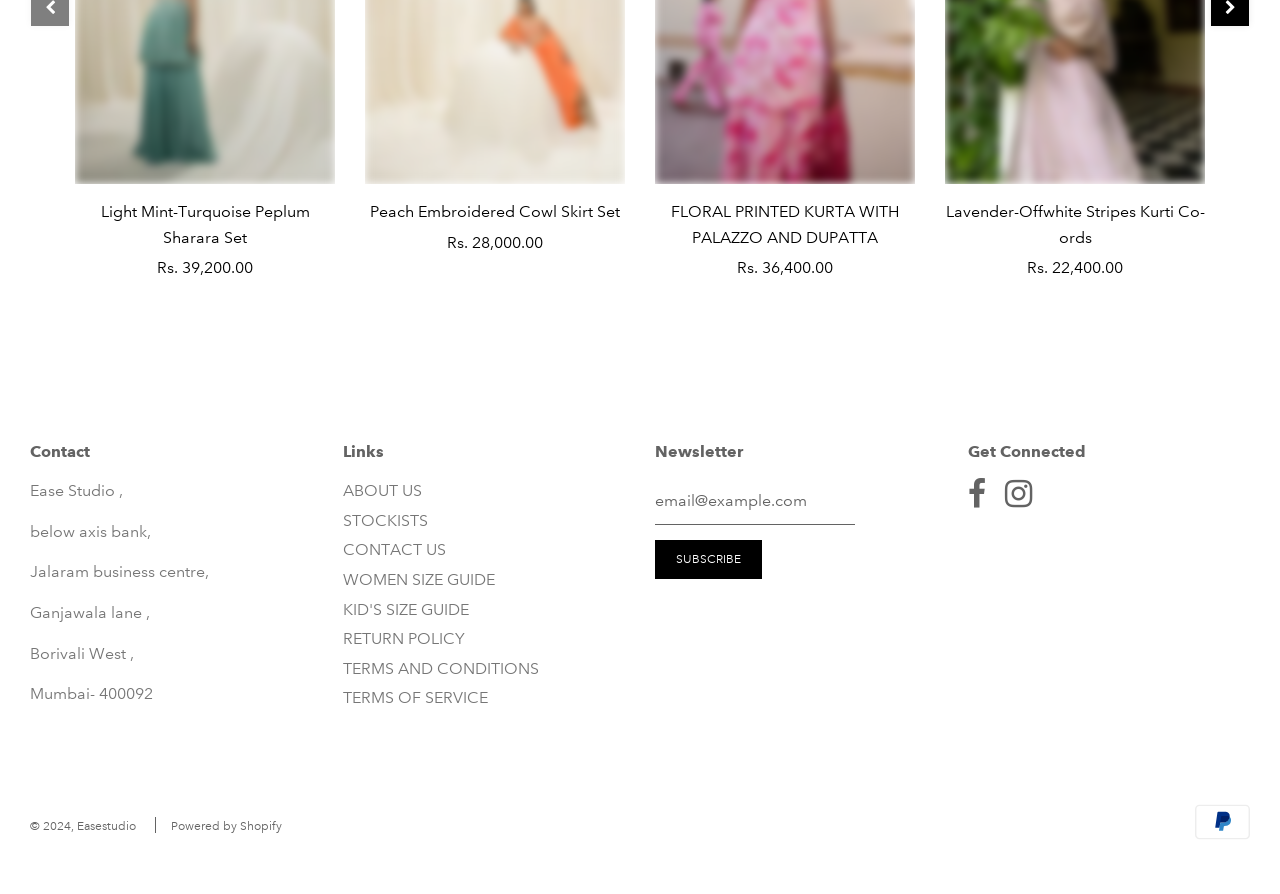Please provide a one-word or phrase answer to the question: 
What is the copyright year of Easestudio?

2024